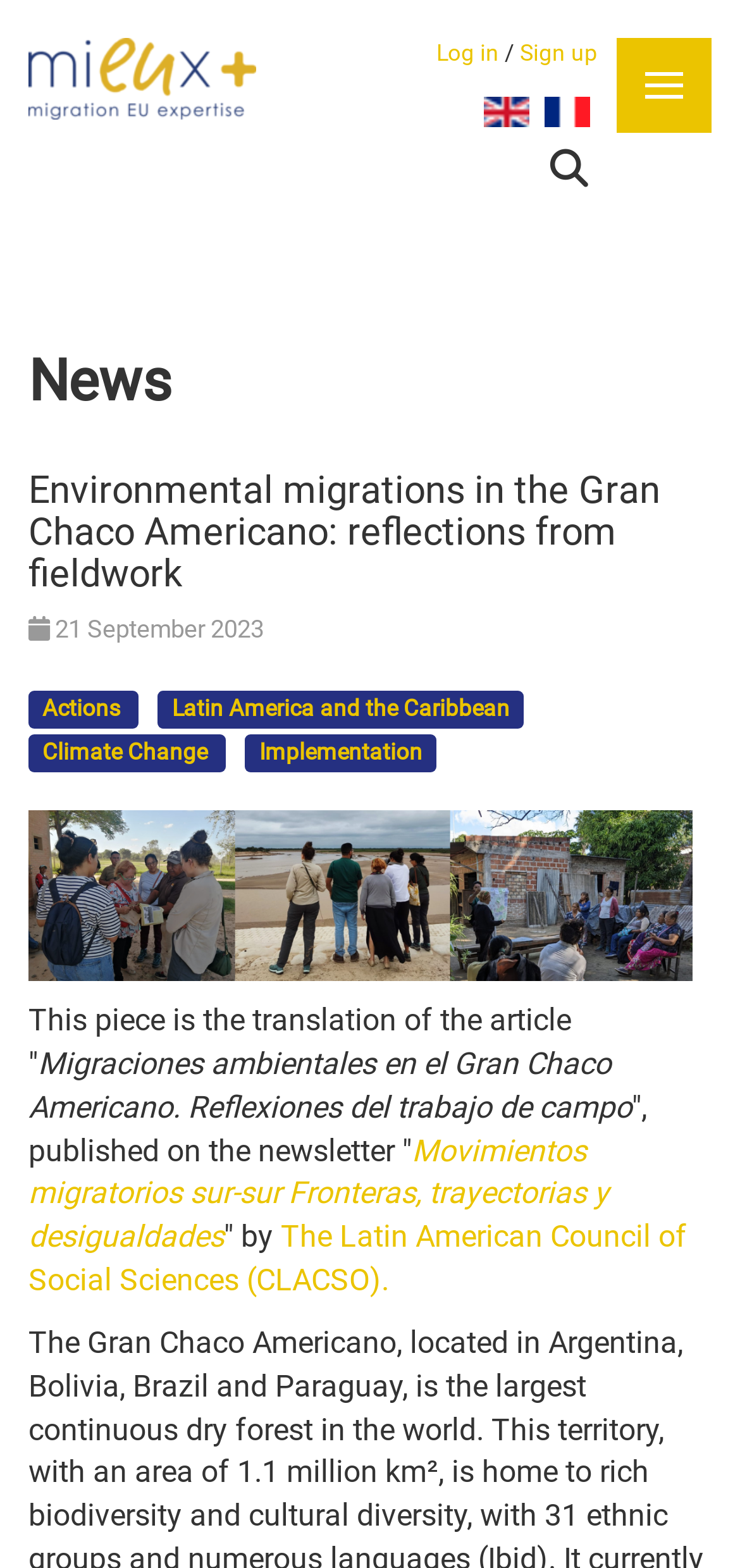What is the topic of the article?
Answer the question with just one word or phrase using the image.

Environmental migrations